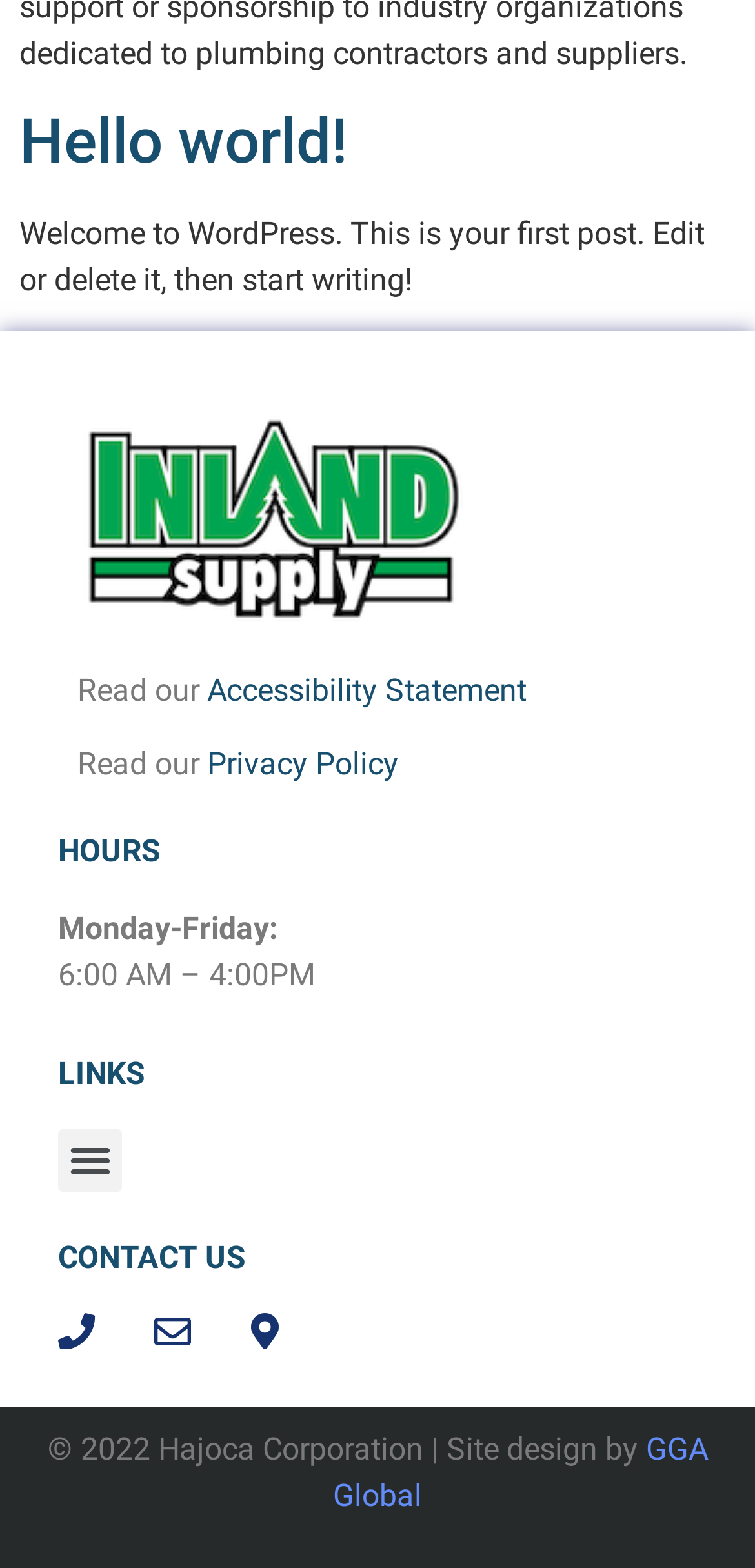Provide the bounding box coordinates of the HTML element described by the text: "Hello world!". The coordinates should be in the format [left, top, right, bottom] with values between 0 and 1.

[0.026, 0.067, 0.462, 0.114]